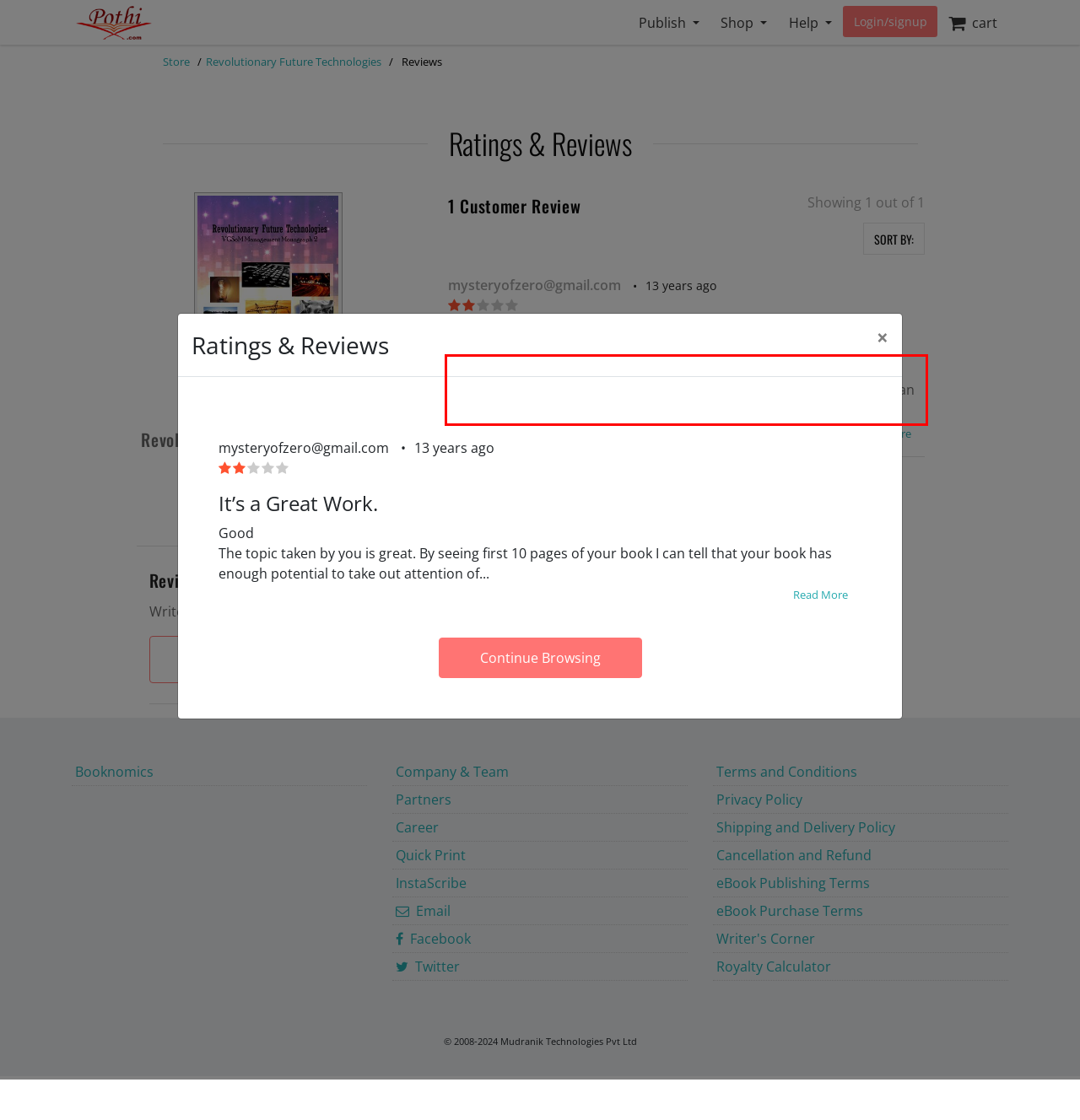There is a screenshot of a webpage with a red bounding box around a UI element. Please use OCR to extract the text within the red bounding box.

Good The topic taken by you is great. By seeing first 10 pages of your book I can tell that your book has enough potential to take out attention of...